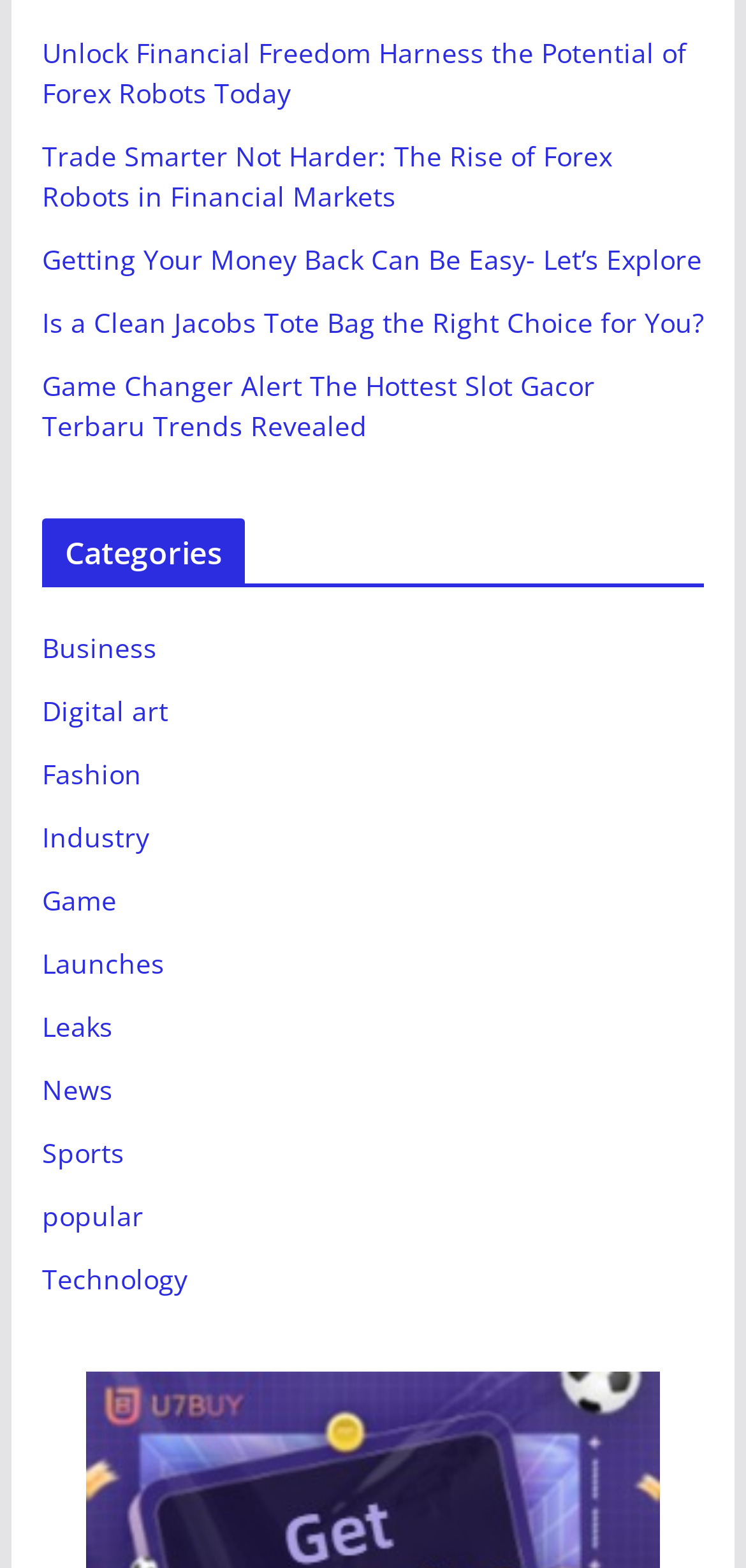What is the purpose of the webpage?
Using the image, give a concise answer in the form of a single word or short phrase.

To provide information